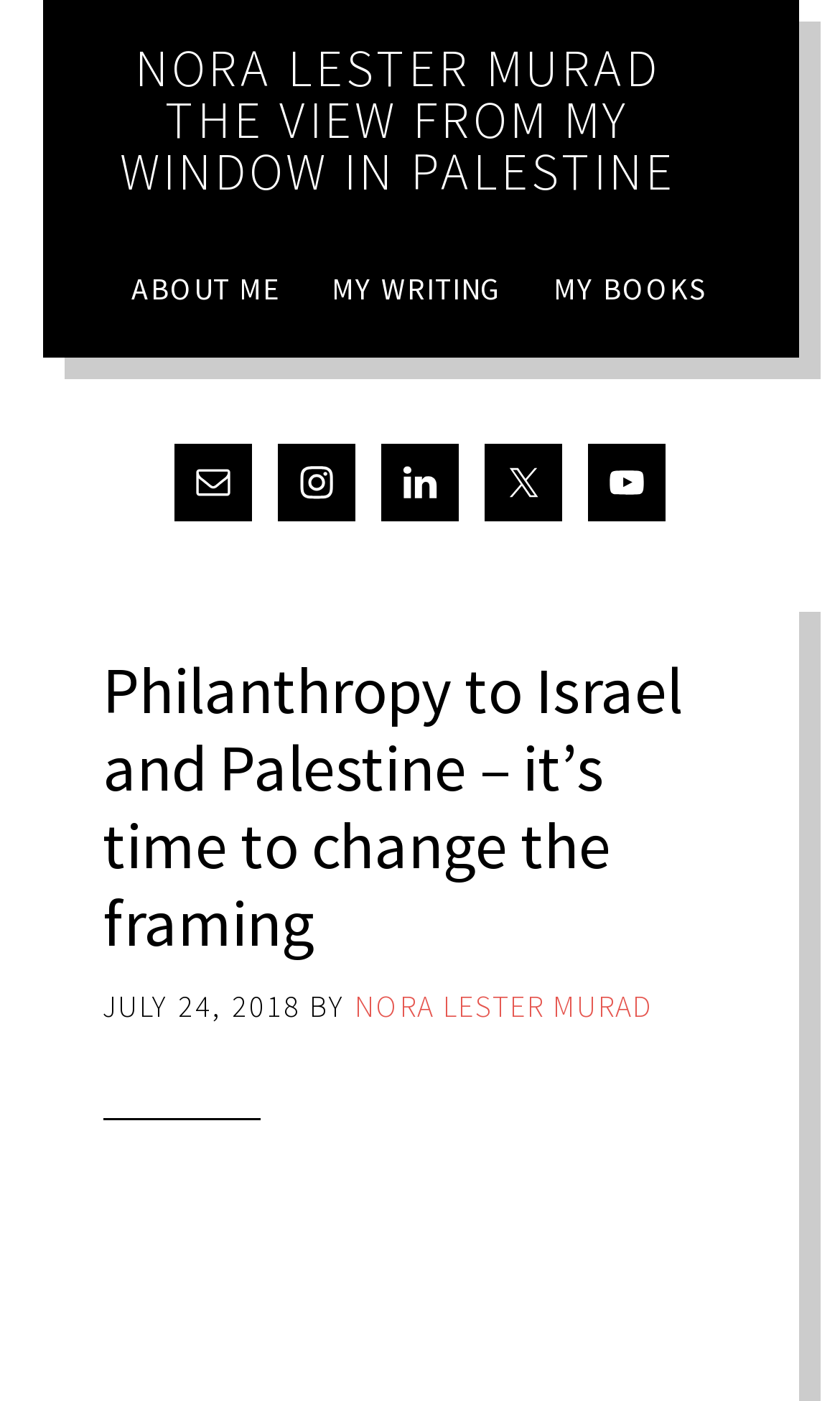Identify the bounding box coordinates of the part that should be clicked to carry out this instruction: "watch the author's YouTube videos".

[0.7, 0.317, 0.792, 0.372]